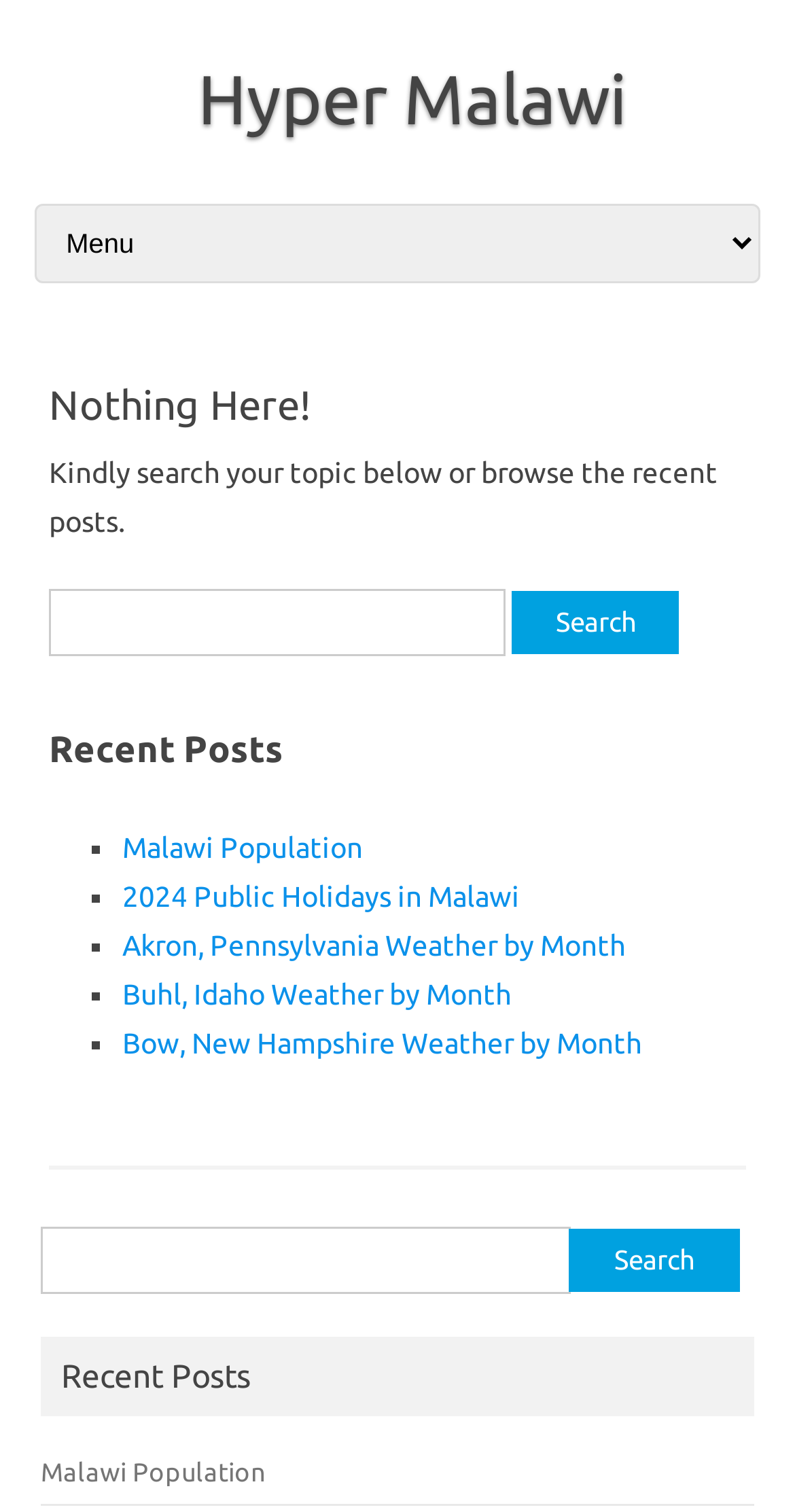Look at the image and answer the question in detail:
How many recent posts are listed?

There are 5 recent posts listed on this page, which can be determined by counting the number of links with list markers '■' inside the article section.